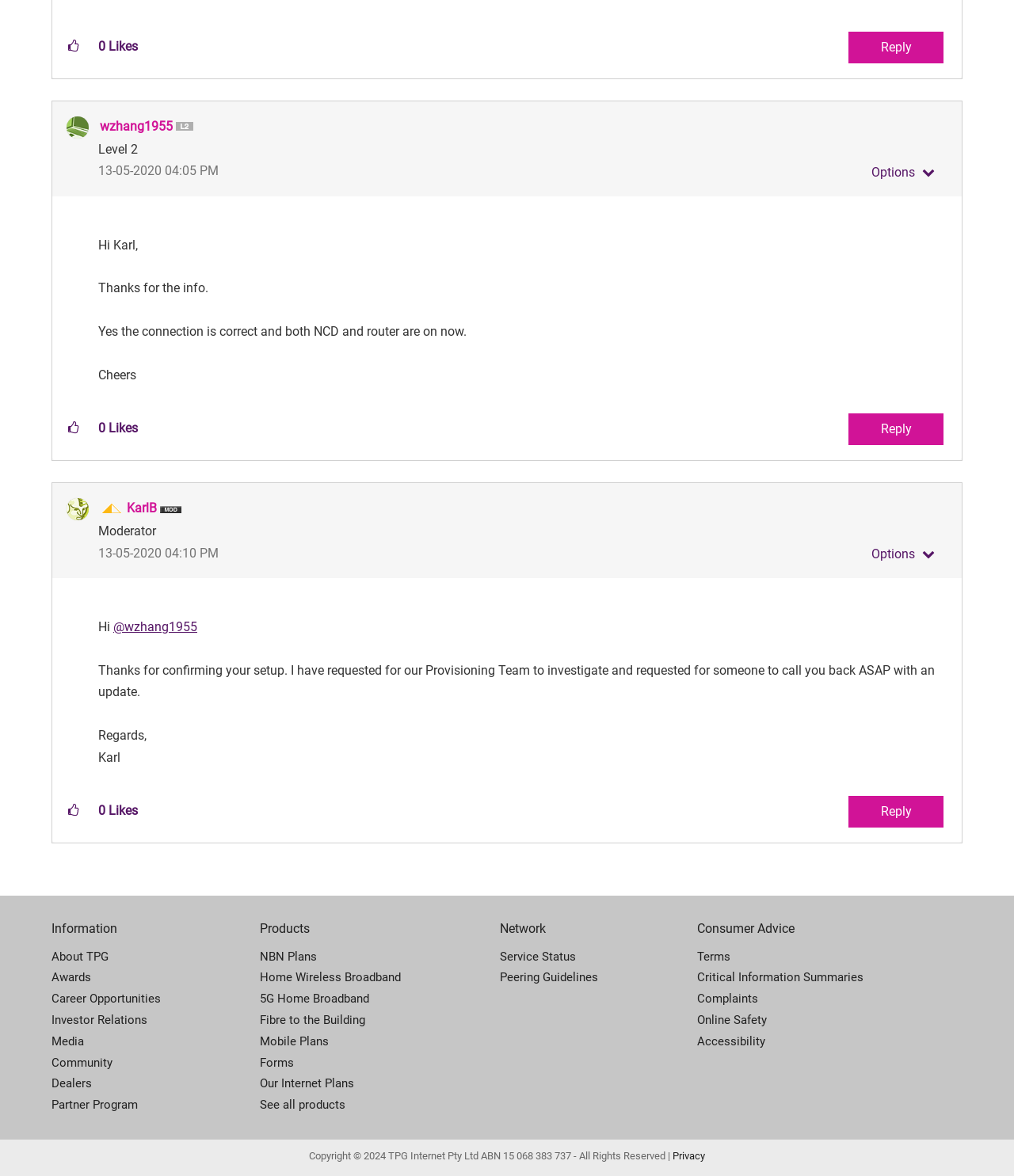What is the username of the person who posted the first message?
Provide a short answer using one word or a brief phrase based on the image.

wzhang1955